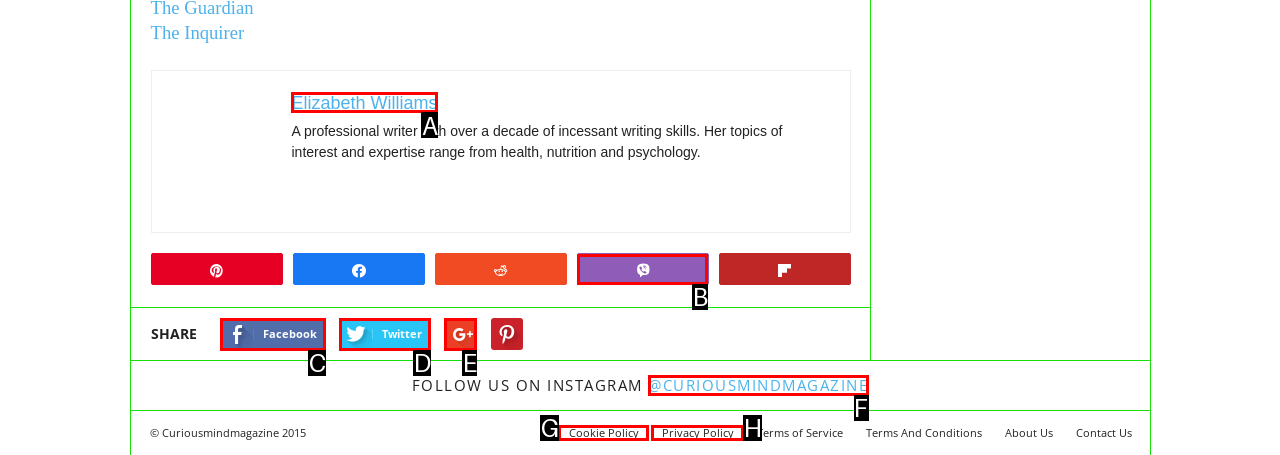Determine the HTML element to click for the instruction: read about Elizabeth Williams.
Answer with the letter corresponding to the correct choice from the provided options.

A